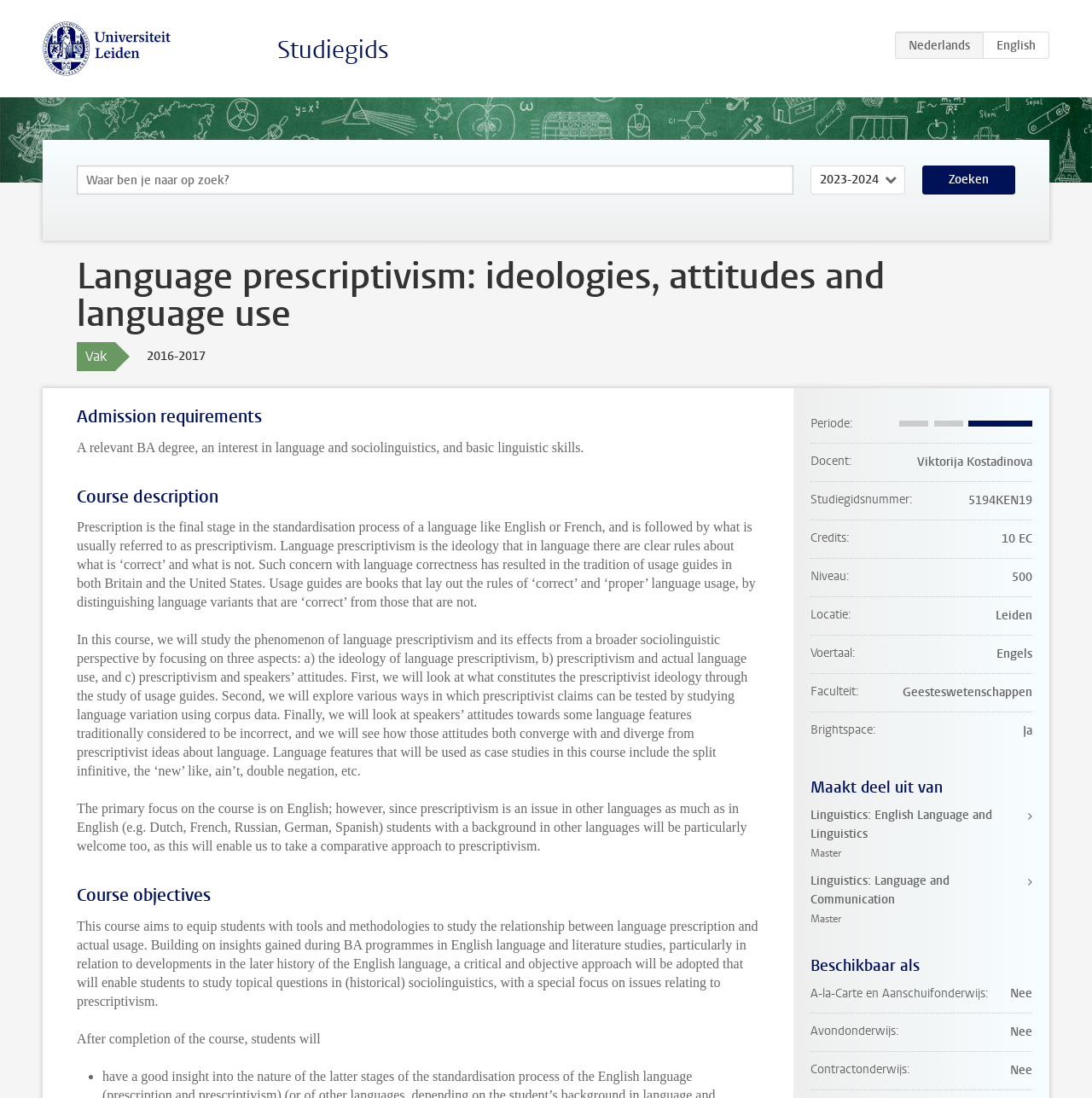Find the bounding box of the web element that fits this description: "Linguistics: Language and Communication Master".

[0.742, 0.794, 0.945, 0.845]